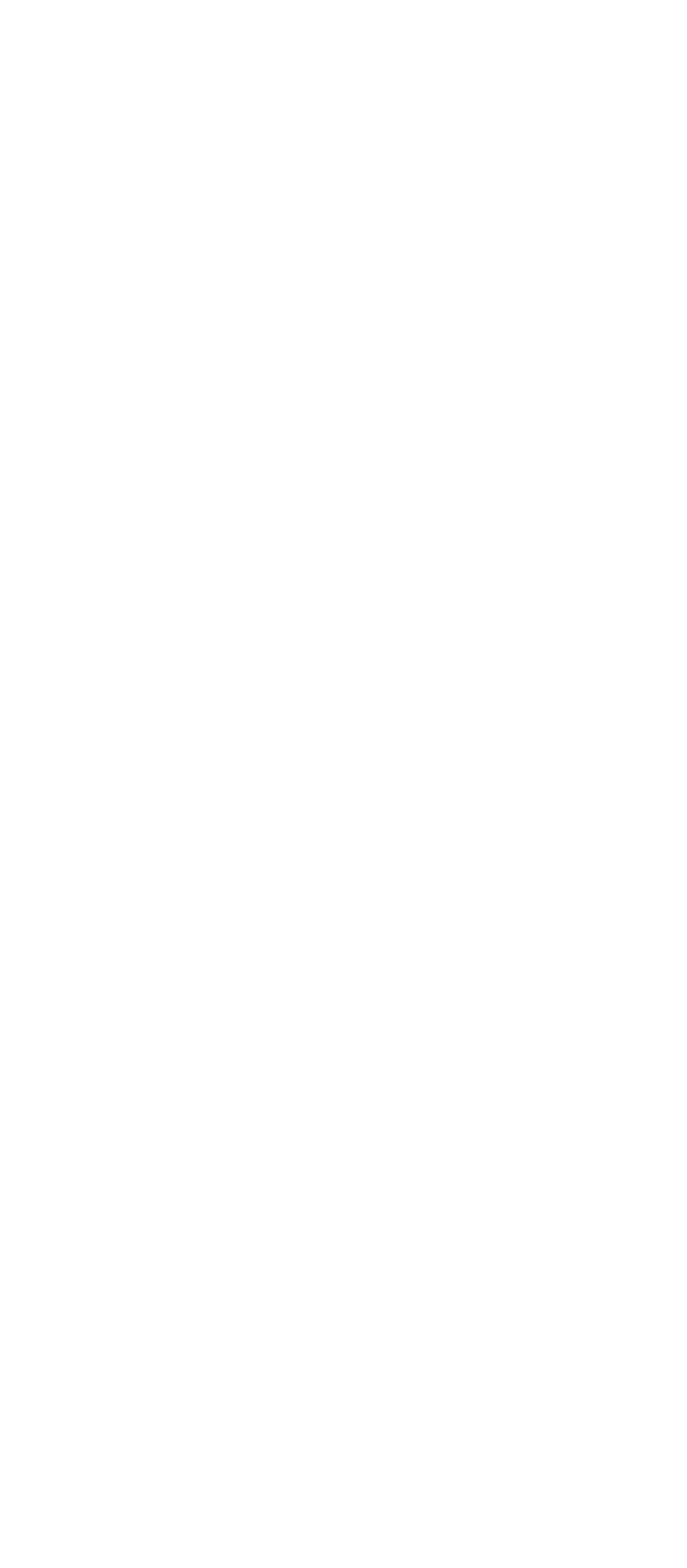Provide the bounding box coordinates for the area that should be clicked to complete the instruction: "View Figurations – 36a (Nico Wilterdink)".

[0.051, 0.936, 0.689, 0.988]